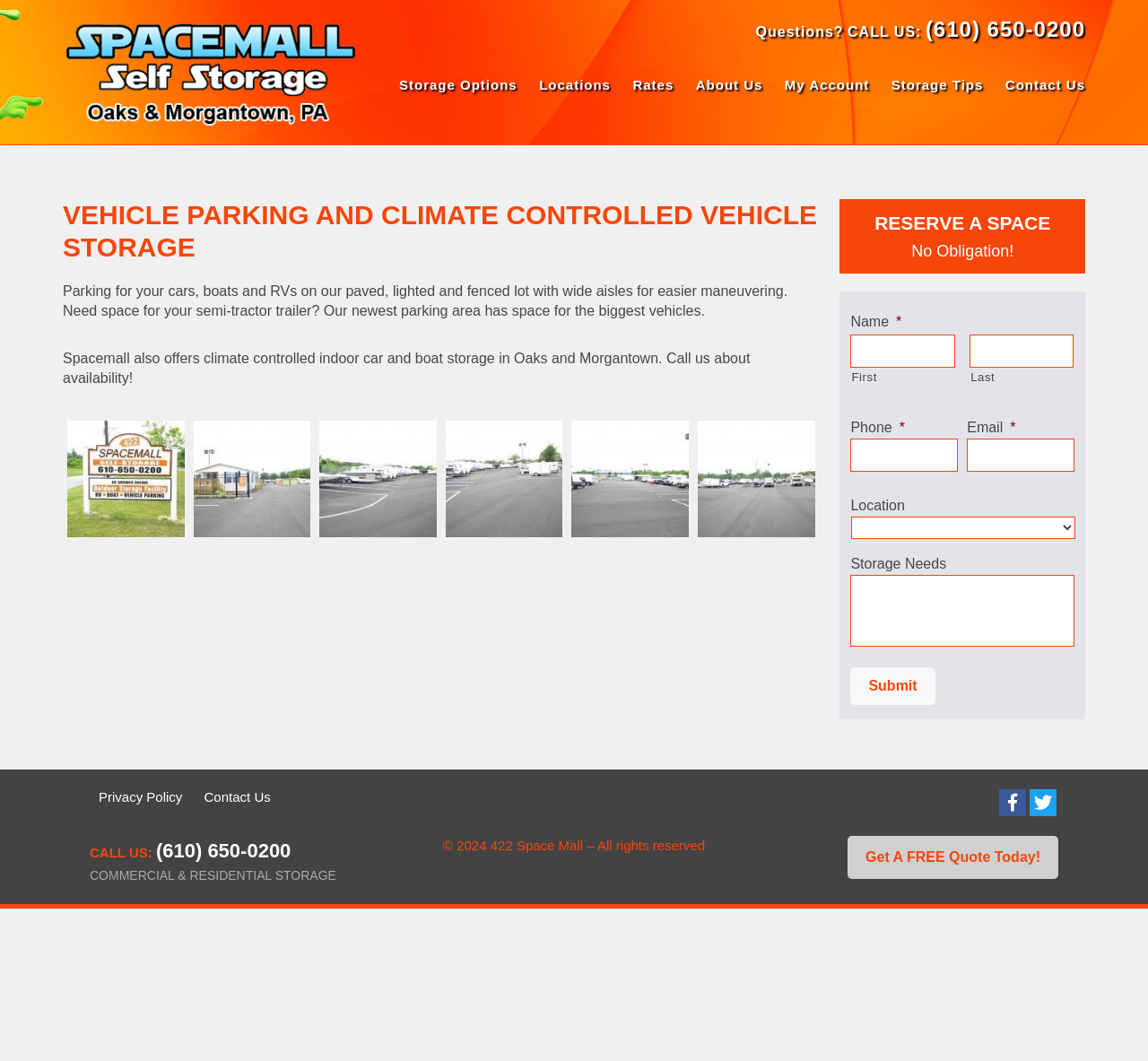What is the phone number to contact Spacemall?
Please provide a comprehensive answer to the question based on the webpage screenshot.

The phone number to contact Spacemall is displayed prominently on the webpage, both in the top-right corner and at the bottom of the page, as (610) 650-0200.